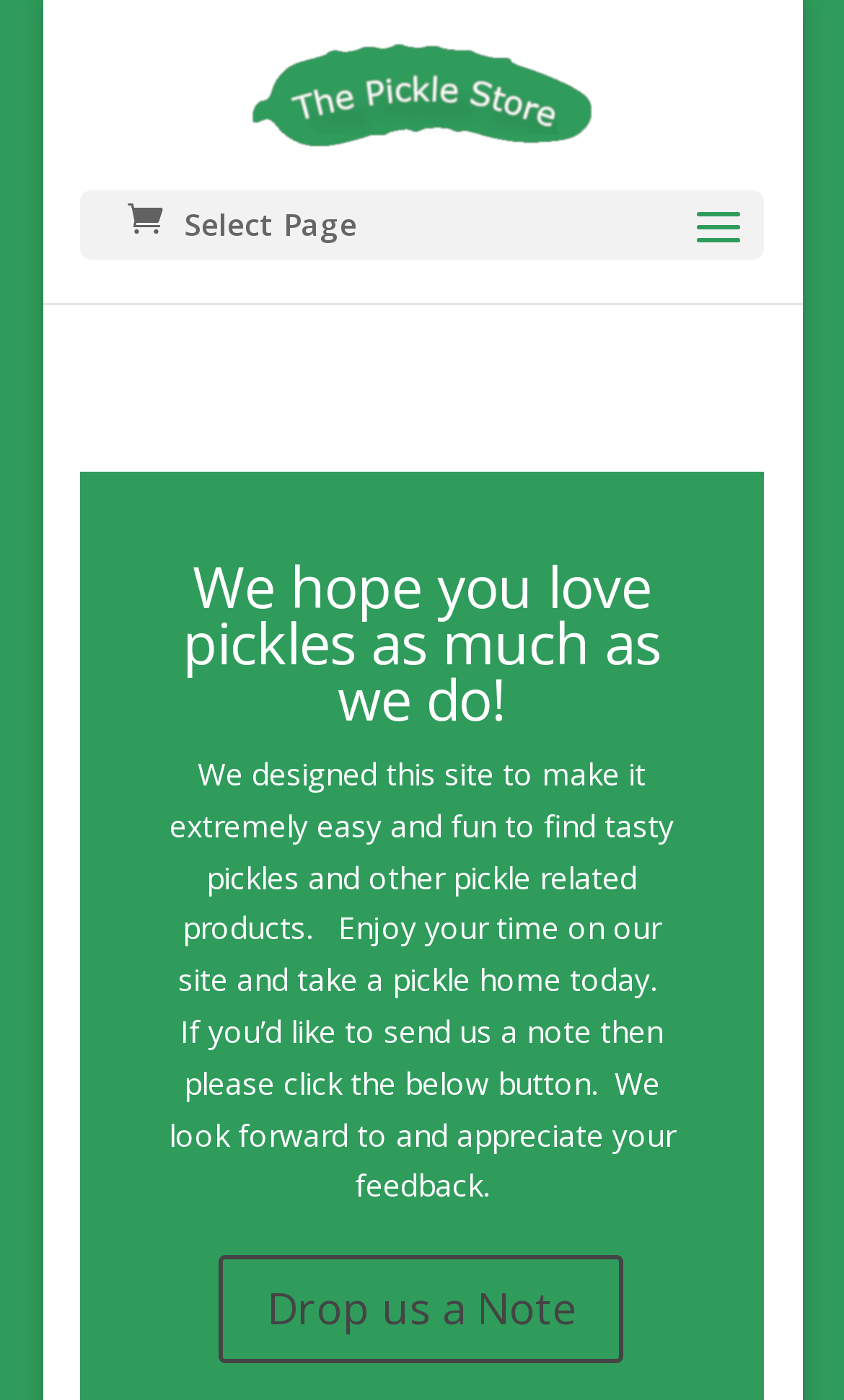What is the purpose of this website?
Look at the screenshot and respond with one word or a short phrase.

To find pickle products